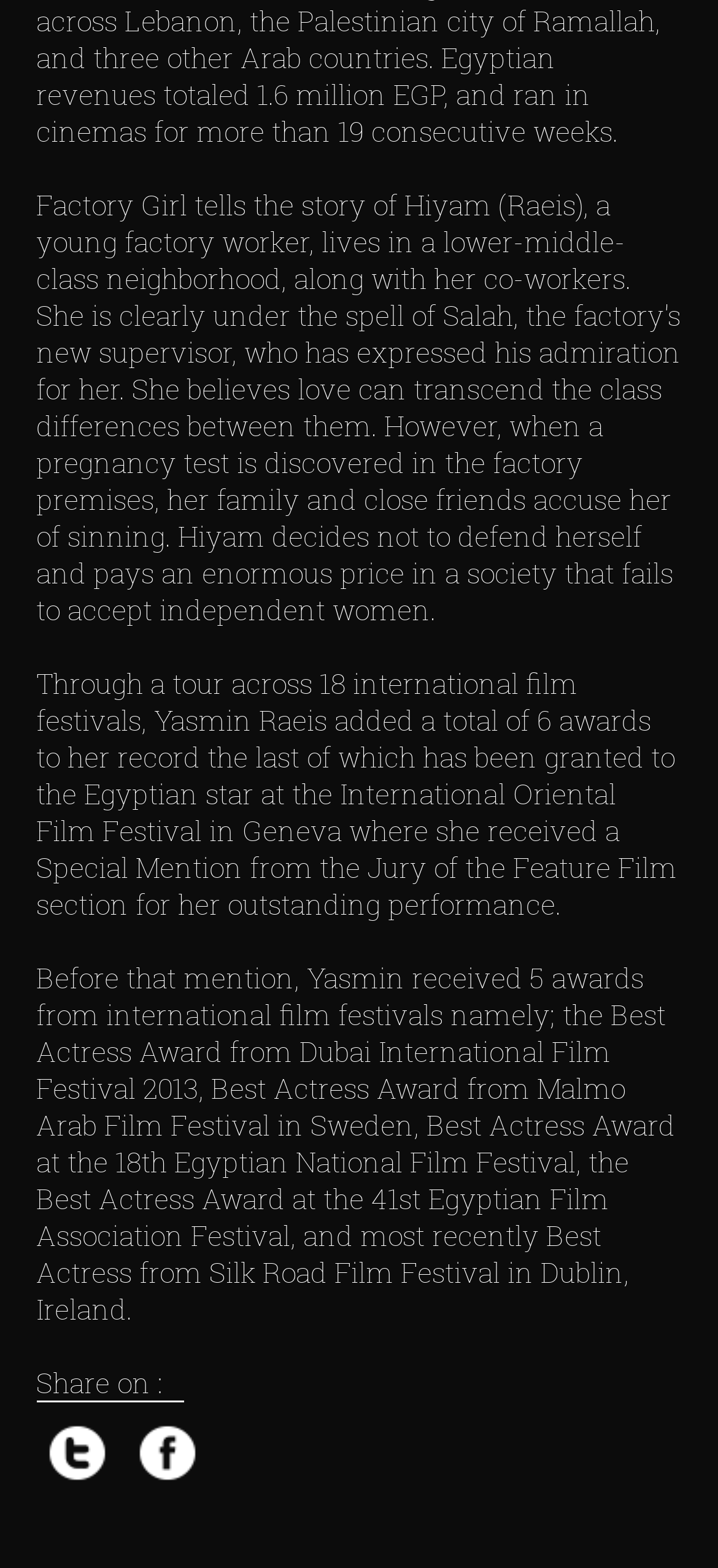Answer the following in one word or a short phrase: 
How many social media platforms are available to share the content?

2